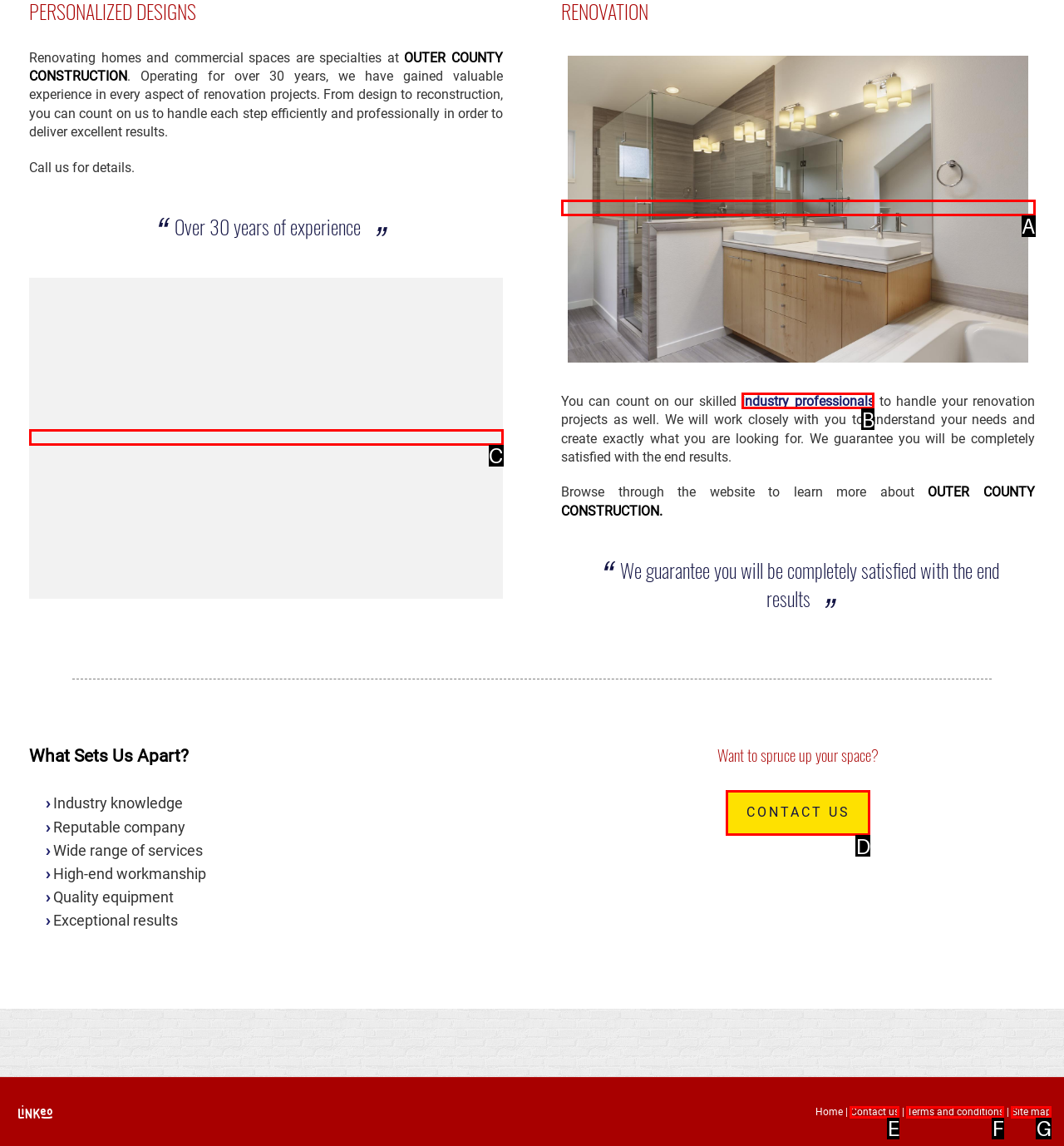Using the provided description: alt="Renovation Suffolk County", select the most fitting option and return its letter directly from the choices.

C